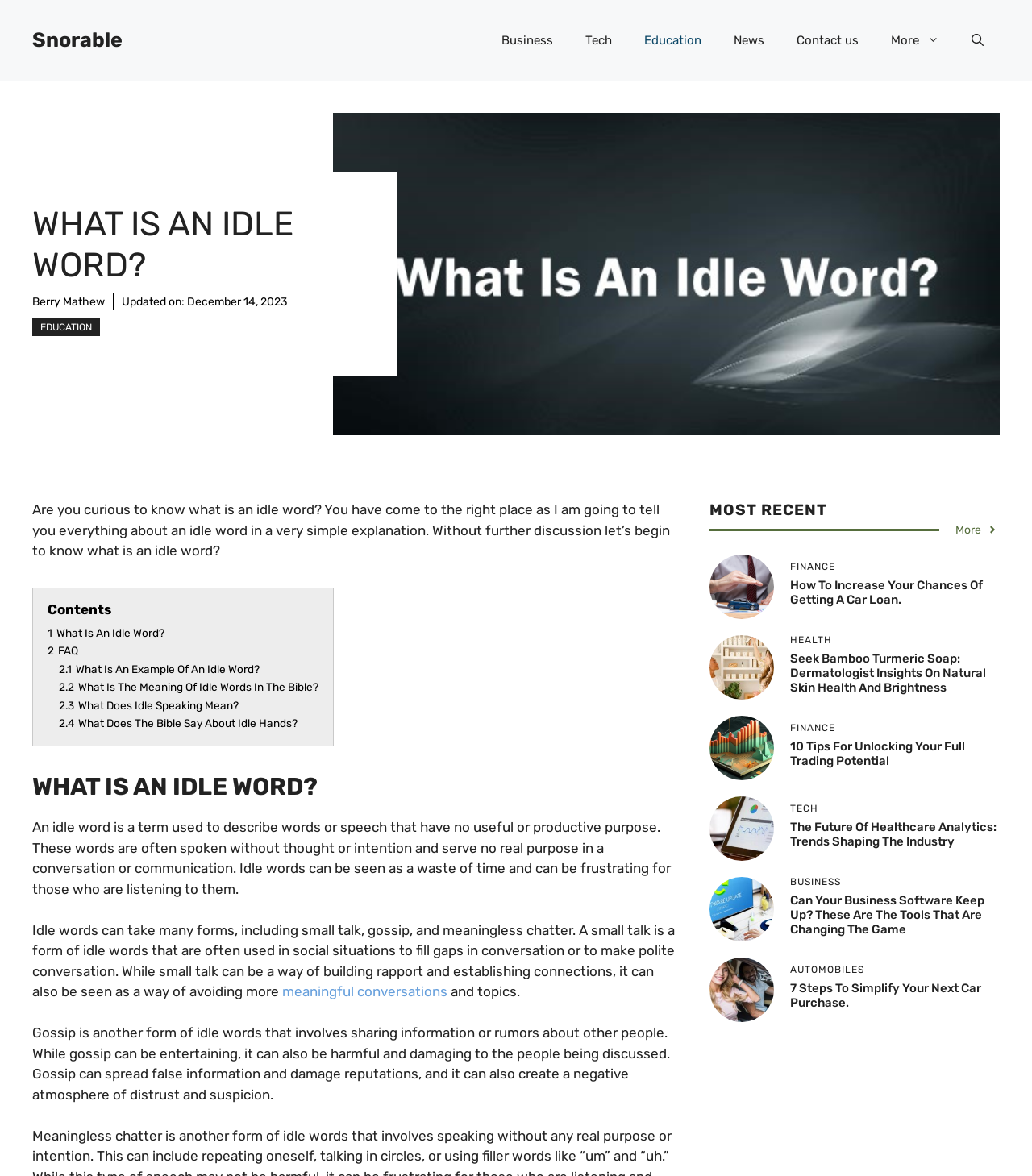Please determine the bounding box coordinates of the element to click in order to execute the following instruction: "View the 'MOST RECENT' section". The coordinates should be four float numbers between 0 and 1, specified as [left, top, right, bottom].

[0.688, 0.425, 0.969, 0.443]